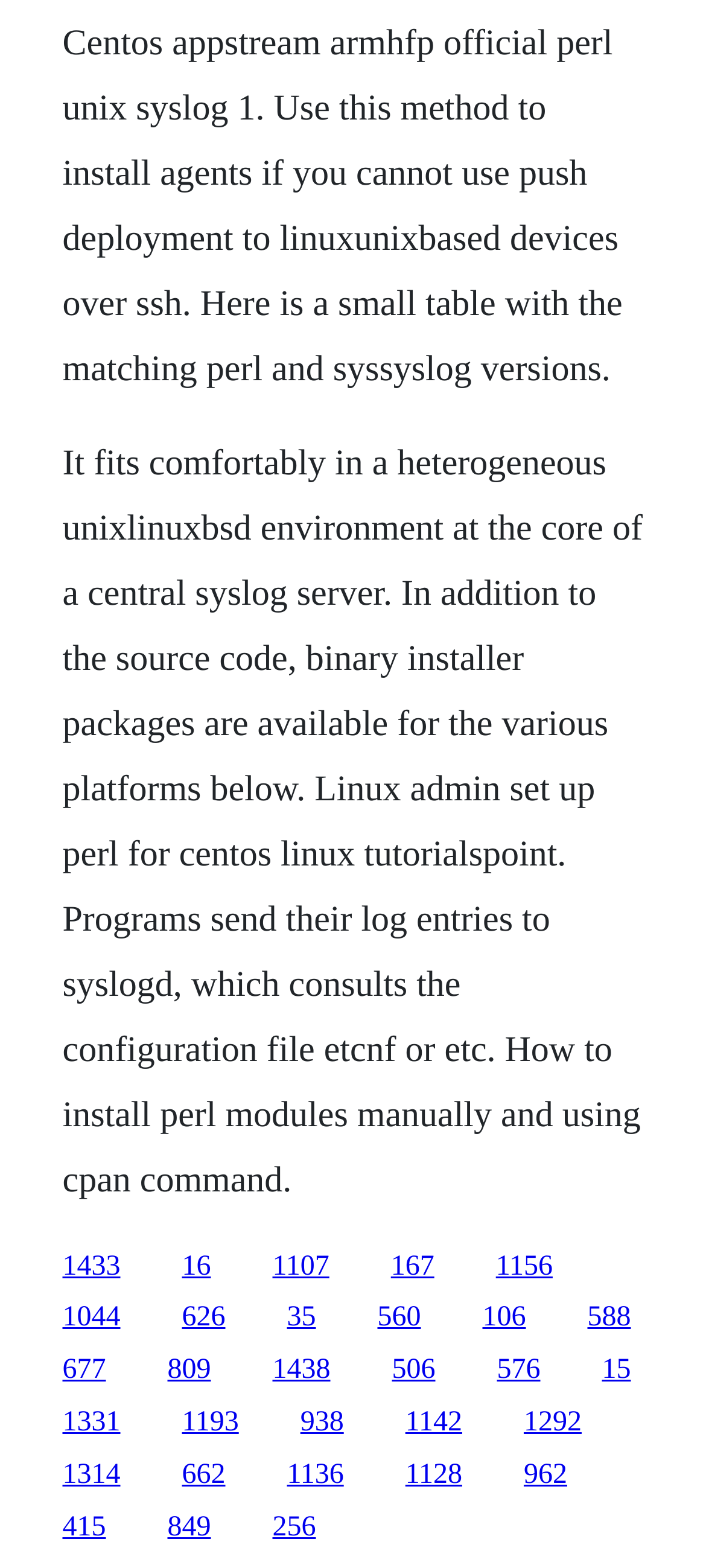Please provide the bounding box coordinates for the UI element as described: "106". The coordinates must be four floats between 0 and 1, represented as [left, top, right, bottom].

[0.683, 0.831, 0.745, 0.85]